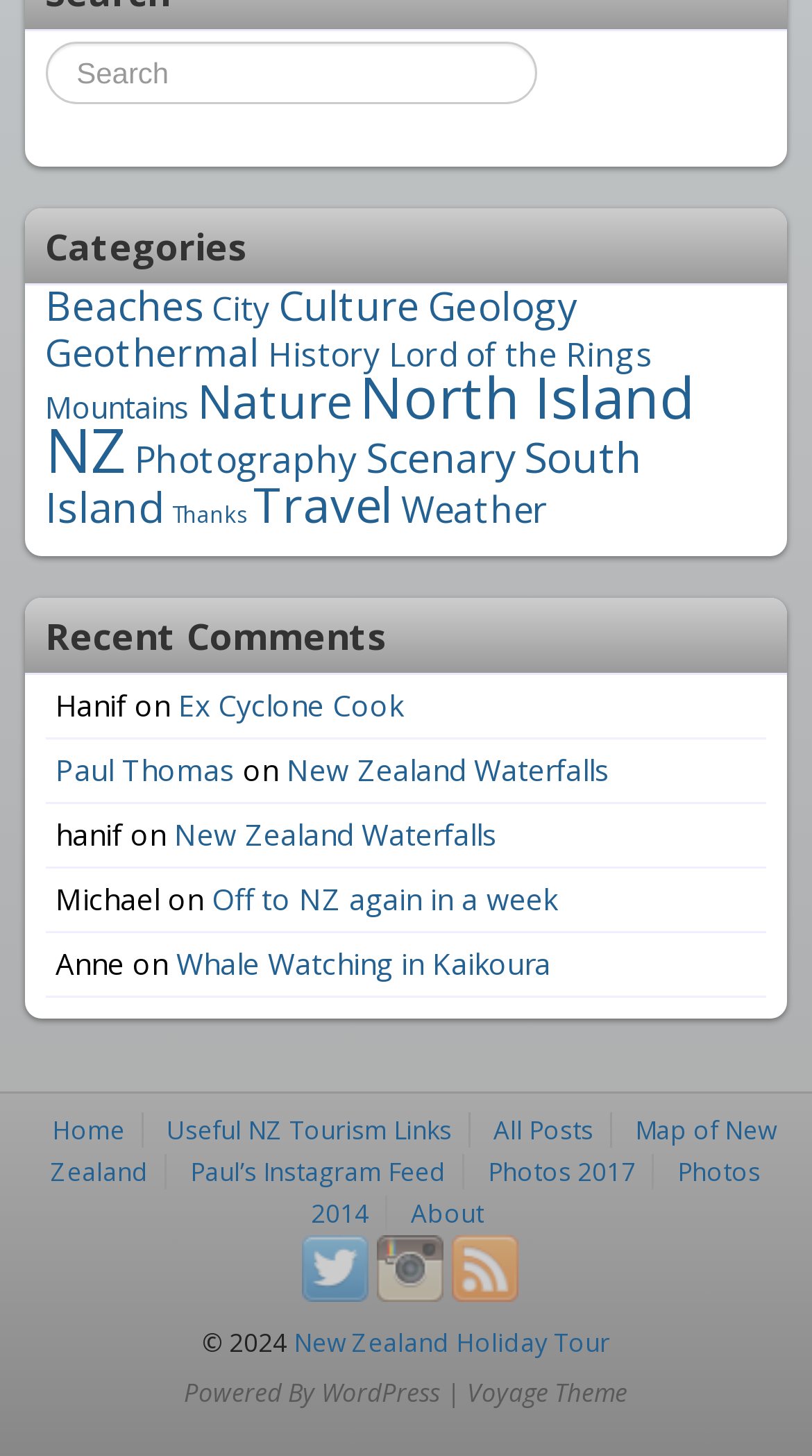Please answer the following question using a single word or phrase: 
What is the link at the bottom of the webpage that starts with 'New Zealand Holiday Tour'?

A link to a holiday tour